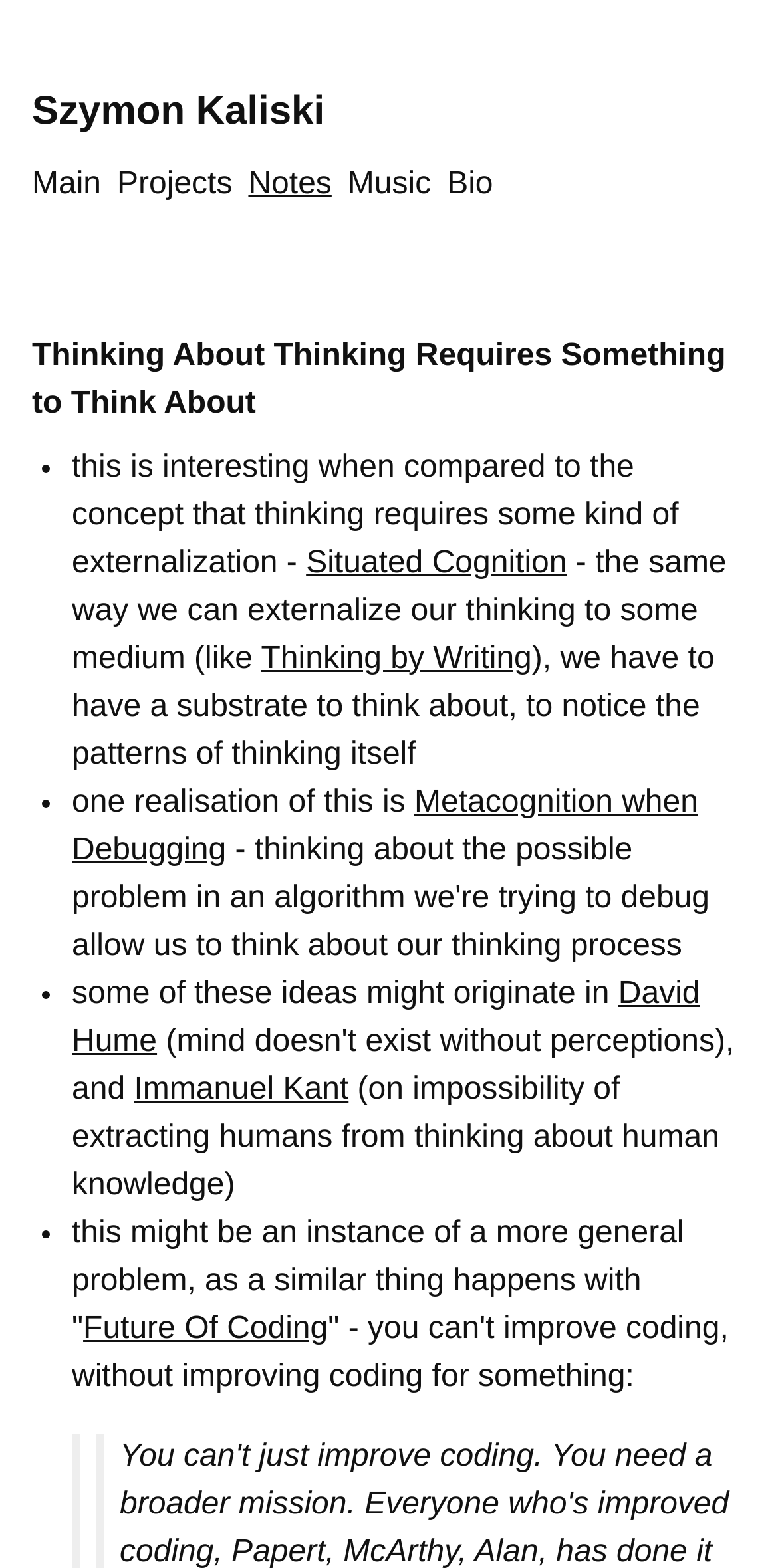Identify the bounding box coordinates of the part that should be clicked to carry out this instruction: "visit thinking by writing page".

[0.335, 0.409, 0.684, 0.431]